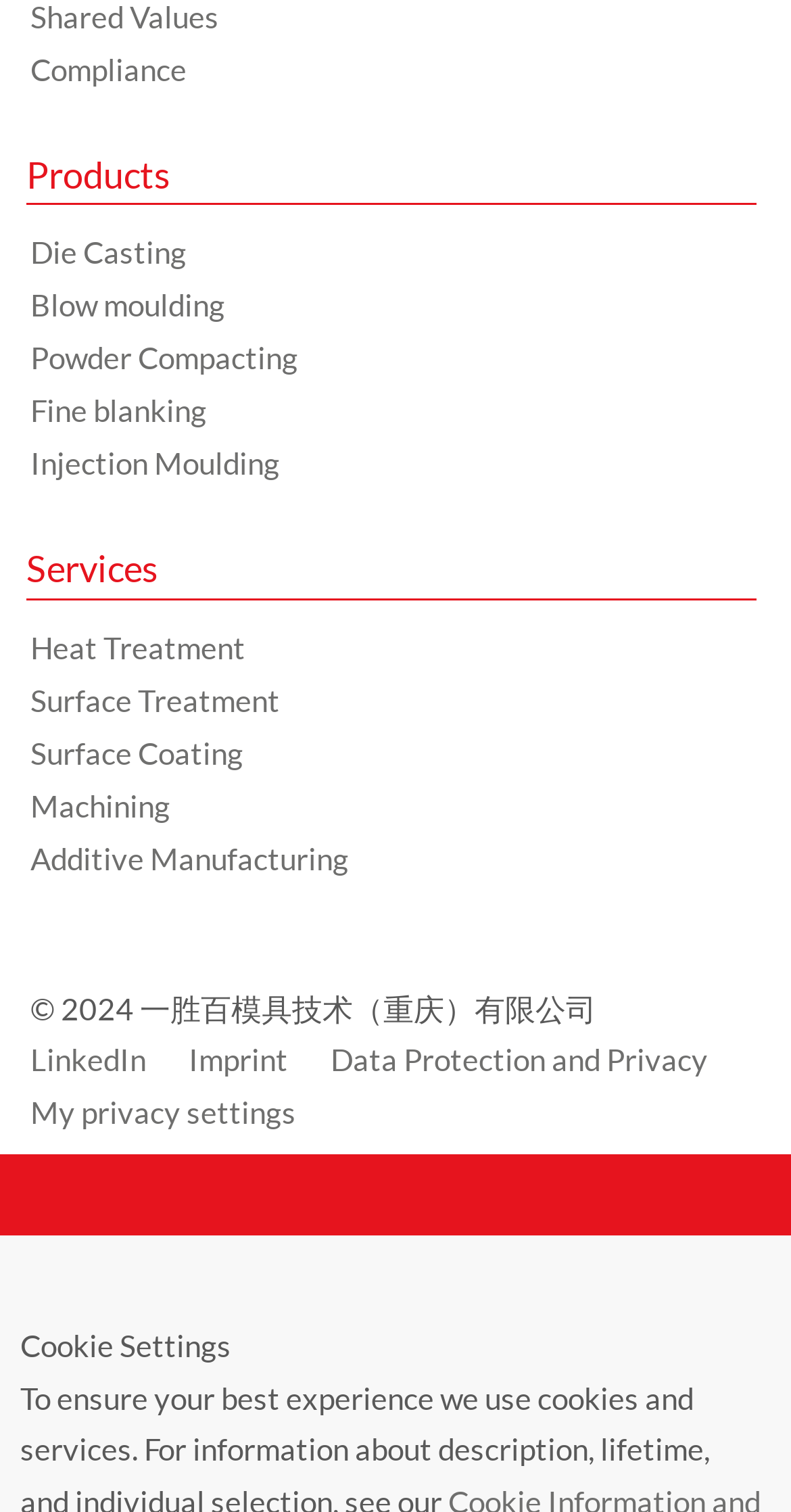Please find the bounding box coordinates of the section that needs to be clicked to achieve this instruction: "Learn about Die Casting".

[0.038, 0.155, 0.236, 0.179]